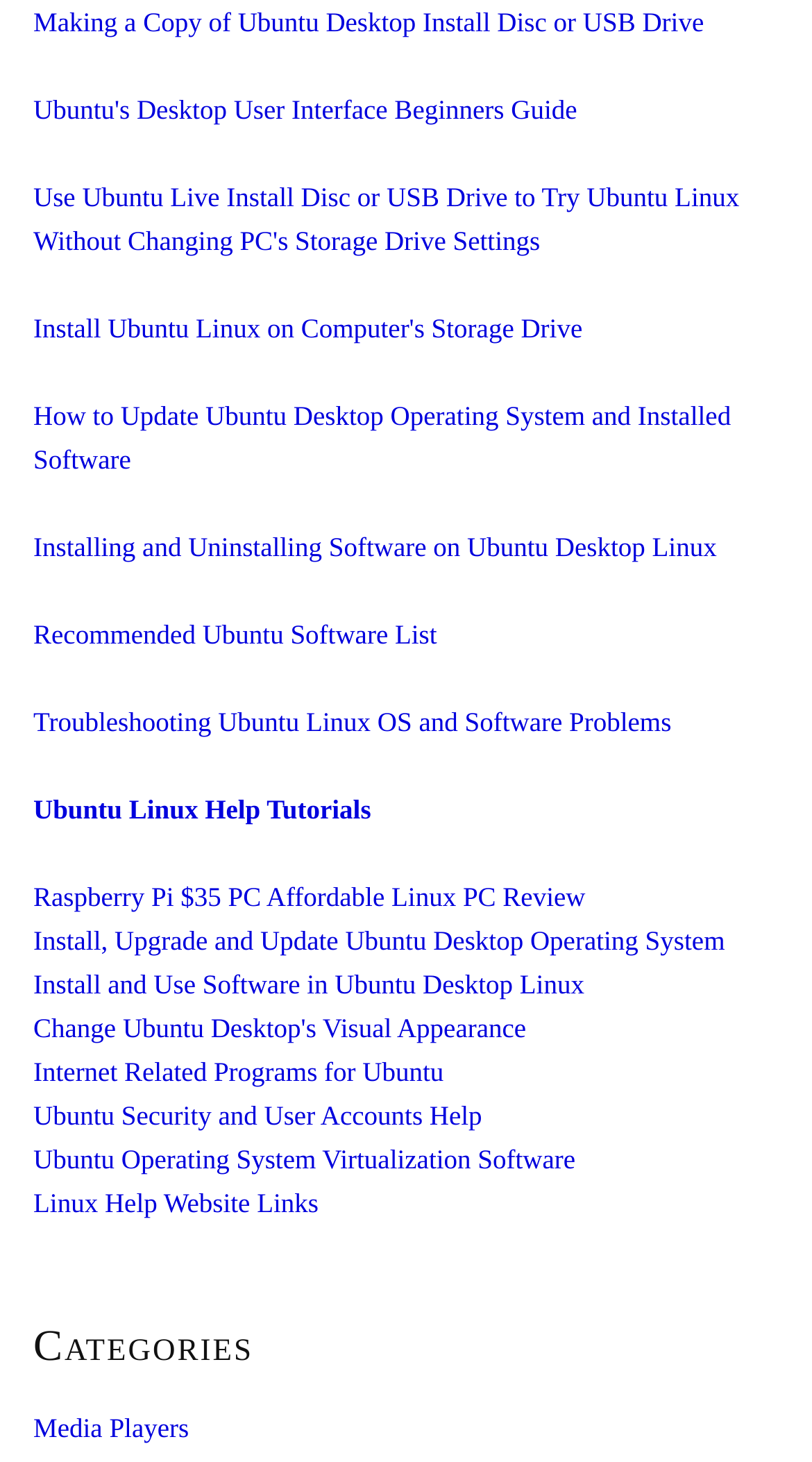Identify the bounding box coordinates for the element you need to click to achieve the following task: "Learn about making a copy of Ubuntu desktop install disc or USB drive". Provide the bounding box coordinates as four float numbers between 0 and 1, in the form [left, top, right, bottom].

[0.041, 0.004, 0.867, 0.025]